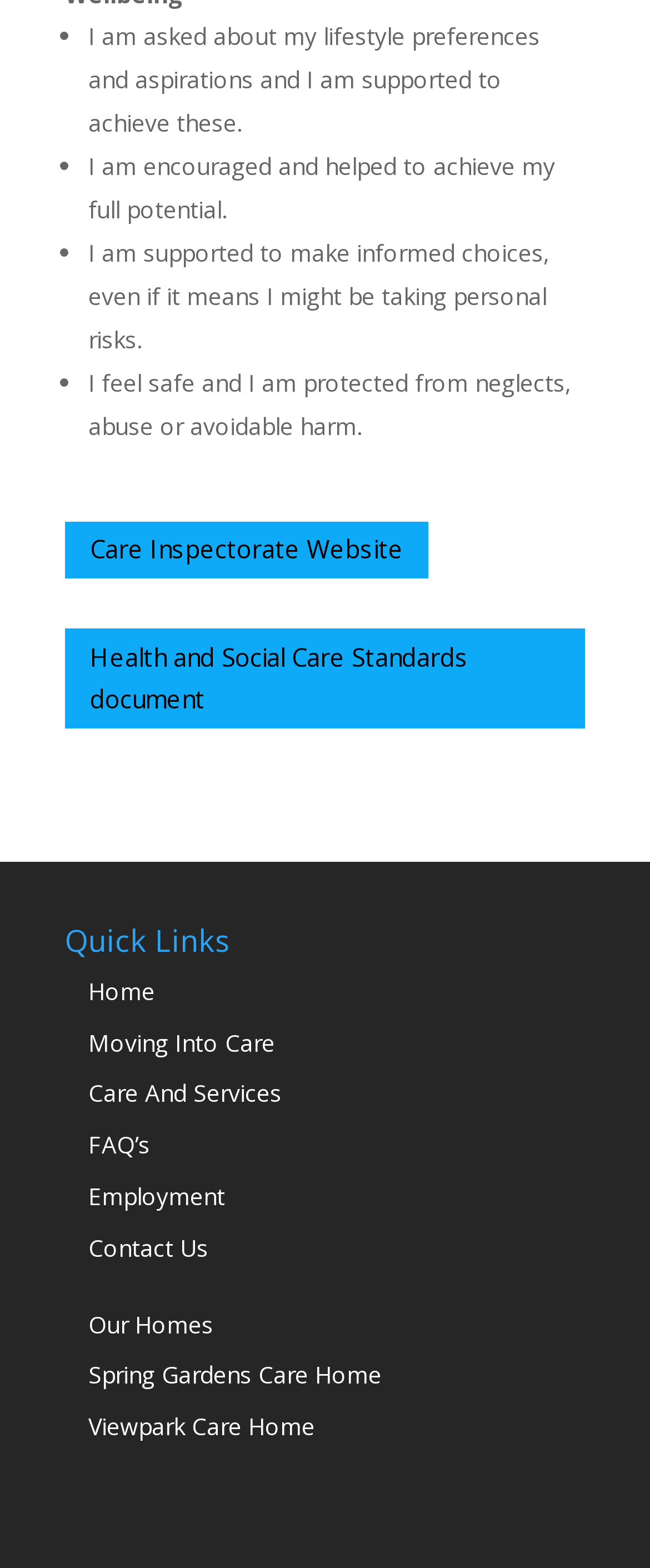How many links are under 'Quick Links'?
Answer the question with a single word or phrase derived from the image.

9